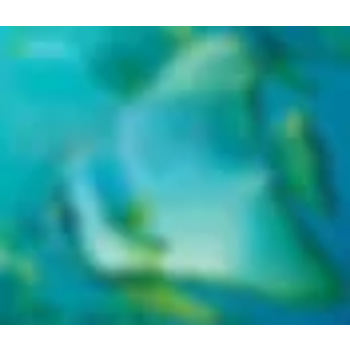Please reply to the following question using a single word or phrase: 
What is the theme of the image?

Ocean exploration or conservation